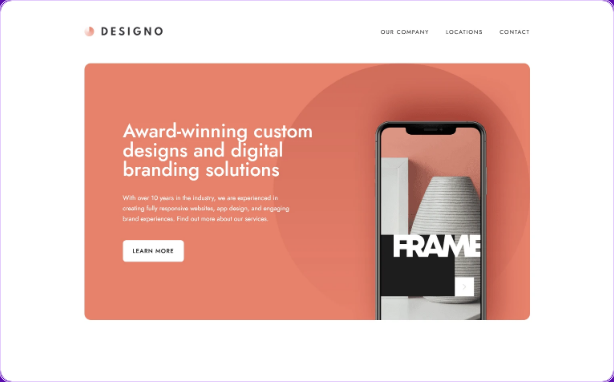What is displayed on the mobile device?
Could you give a comprehensive explanation in response to this question?

According to the caption, at the forefront is a sleek mobile device displaying a visually striking design labeled 'FRAME', illustrating the company's focus on responsive web design and modern aesthetics.